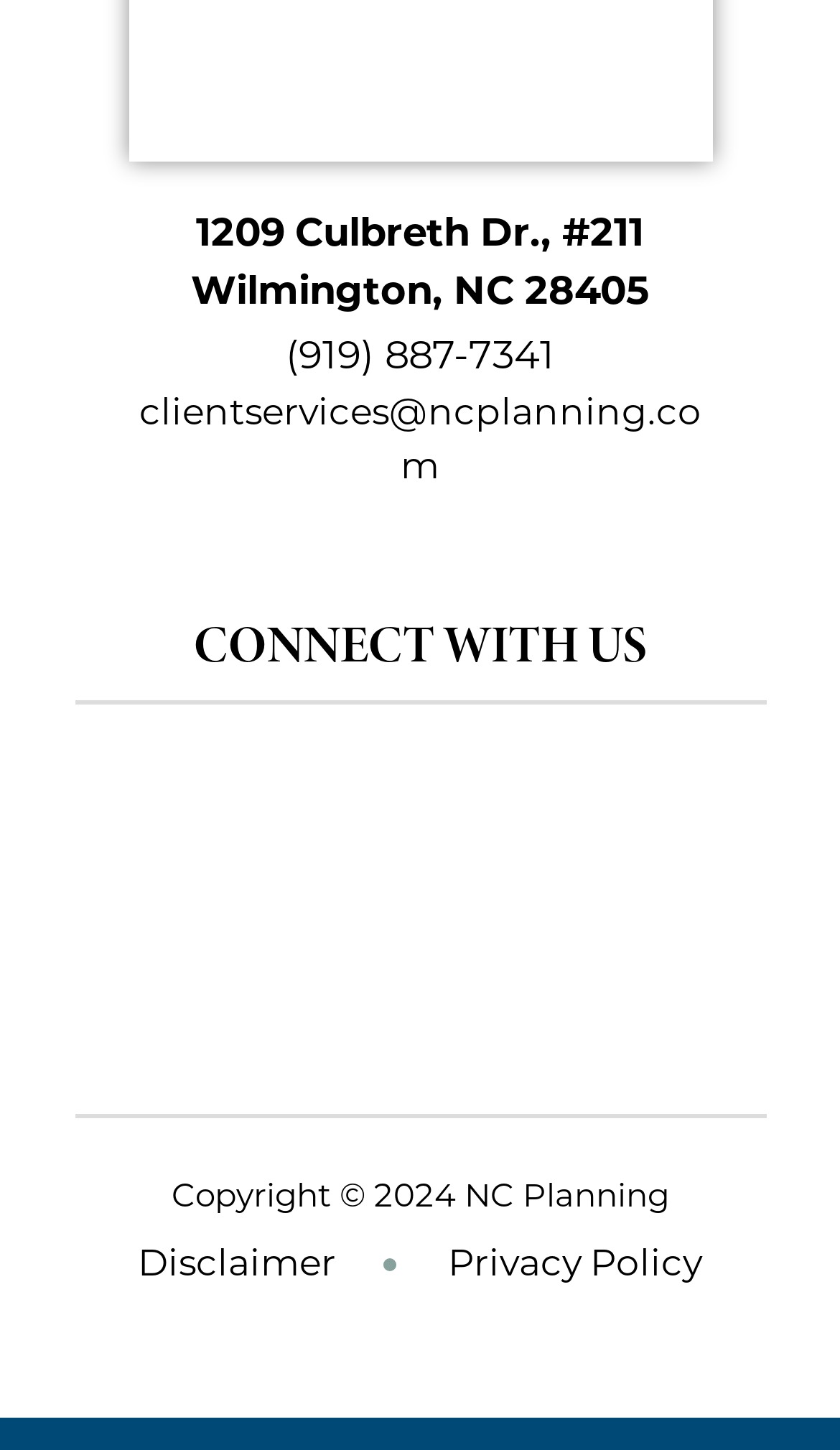What is the phone number of NC Planning?
Could you please answer the question thoroughly and with as much detail as possible?

The phone number of NC Planning can be found on the webpage, which is '(919) 887-7341' as indicated by the link element with bounding box coordinates [0.34, 0.229, 0.66, 0.262].